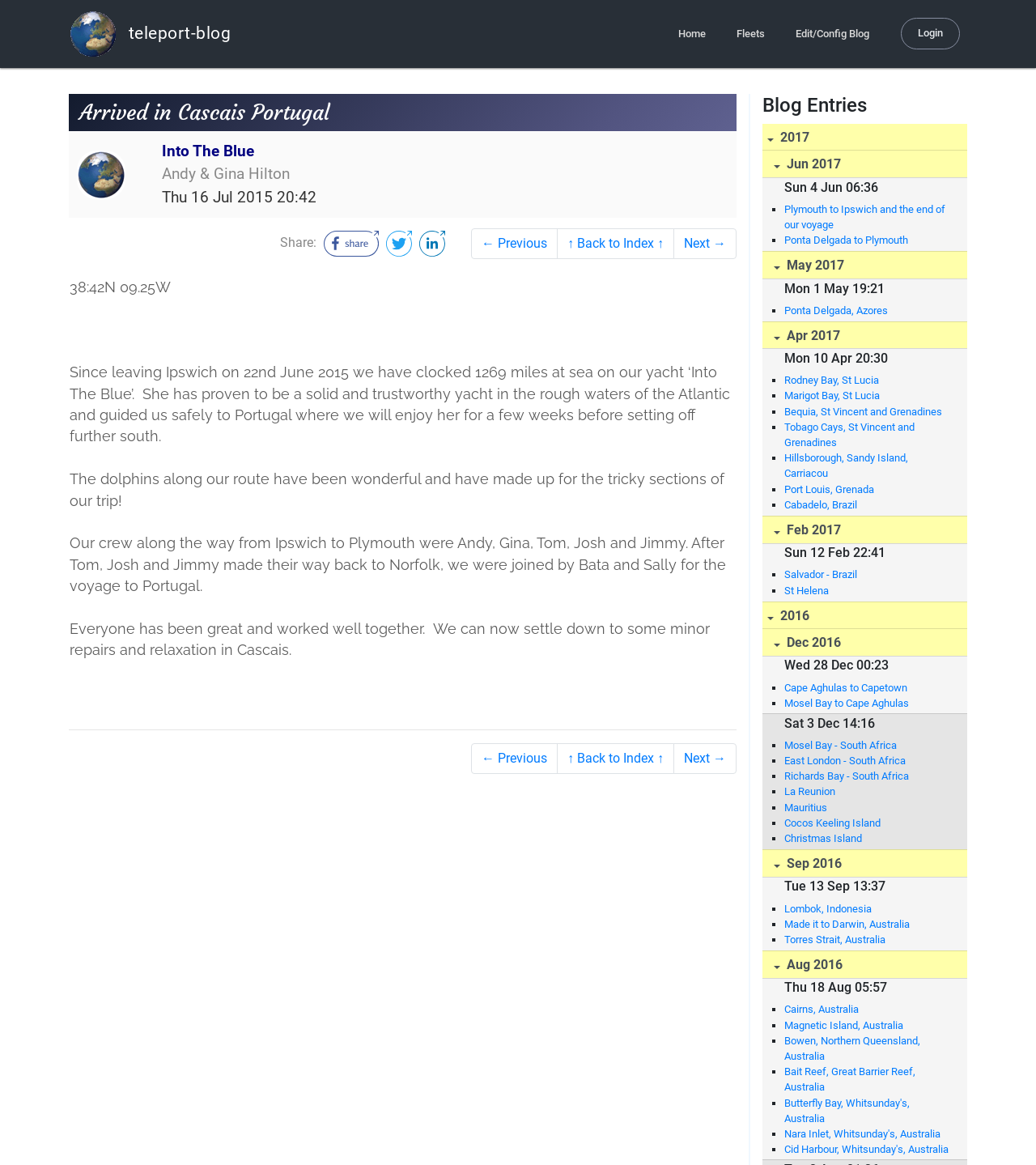Using the description: "Apr 2017", identify the bounding box of the corresponding UI element in the screenshot.

[0.736, 0.276, 0.934, 0.3]